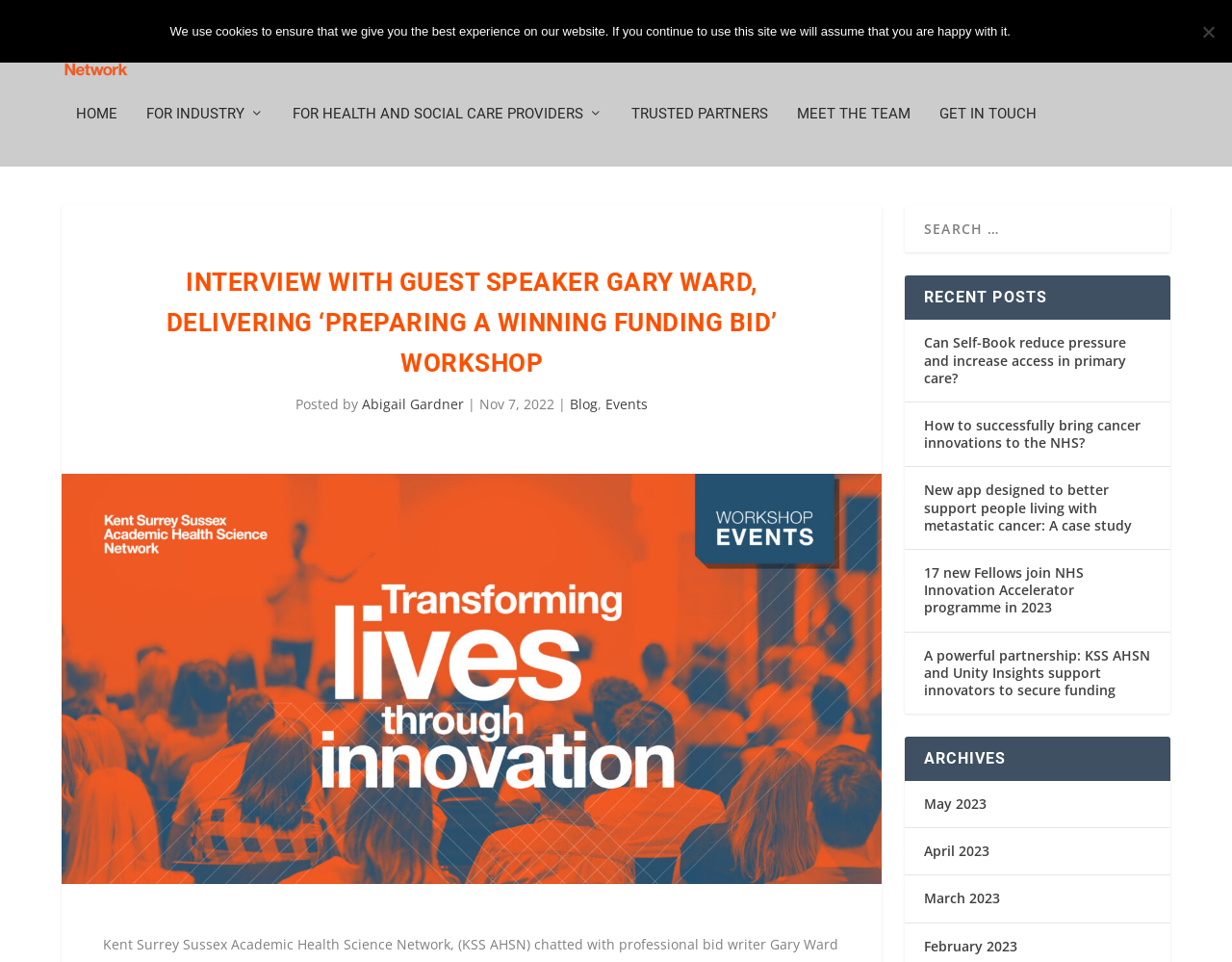Could you specify the bounding box coordinates for the clickable section to complete the following instruction: "View the archives for May 2023"?

[0.75, 0.826, 0.801, 0.845]